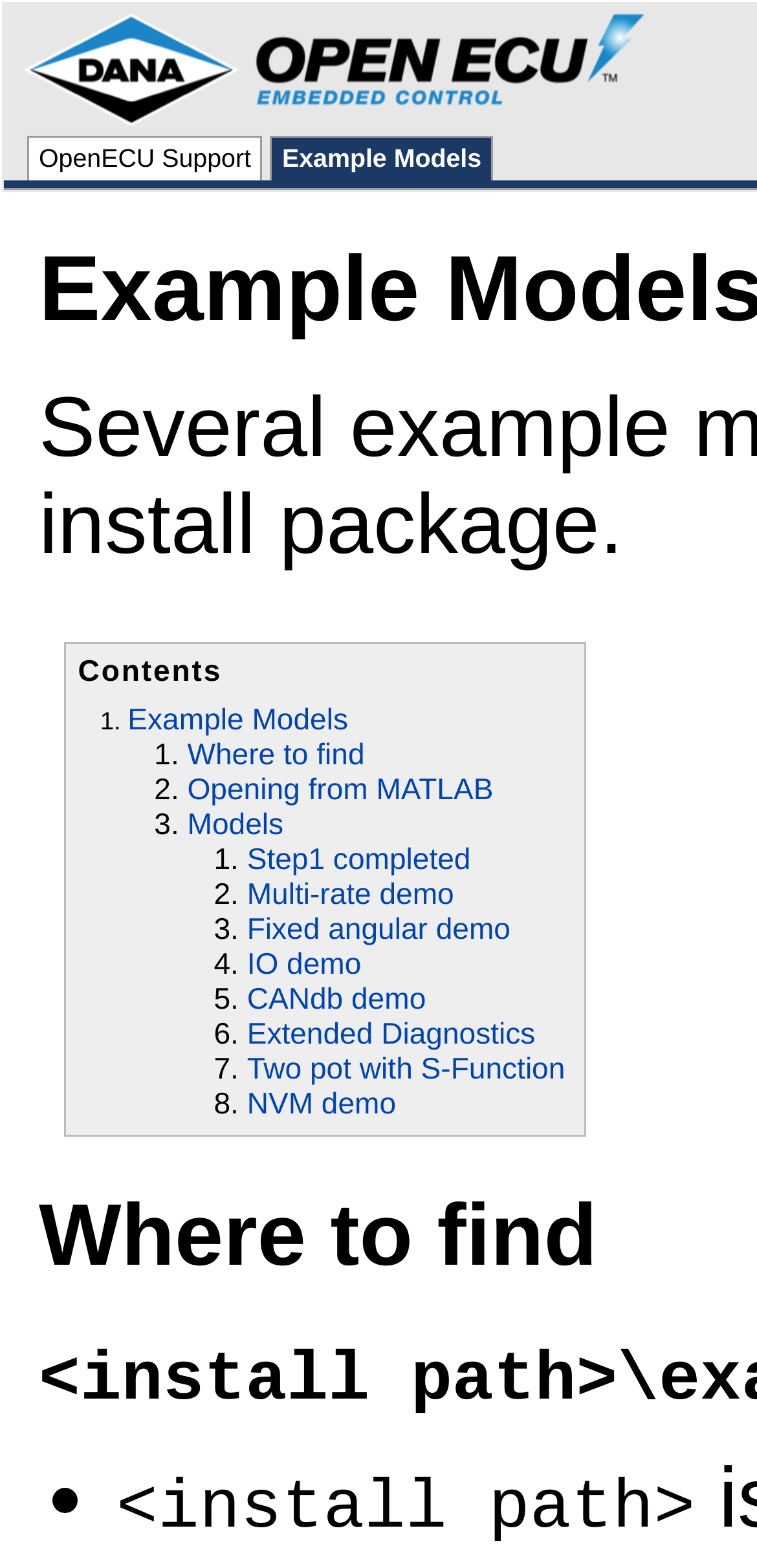What is the last item in the list?
Based on the image, respond with a single word or phrase.

NVM demo